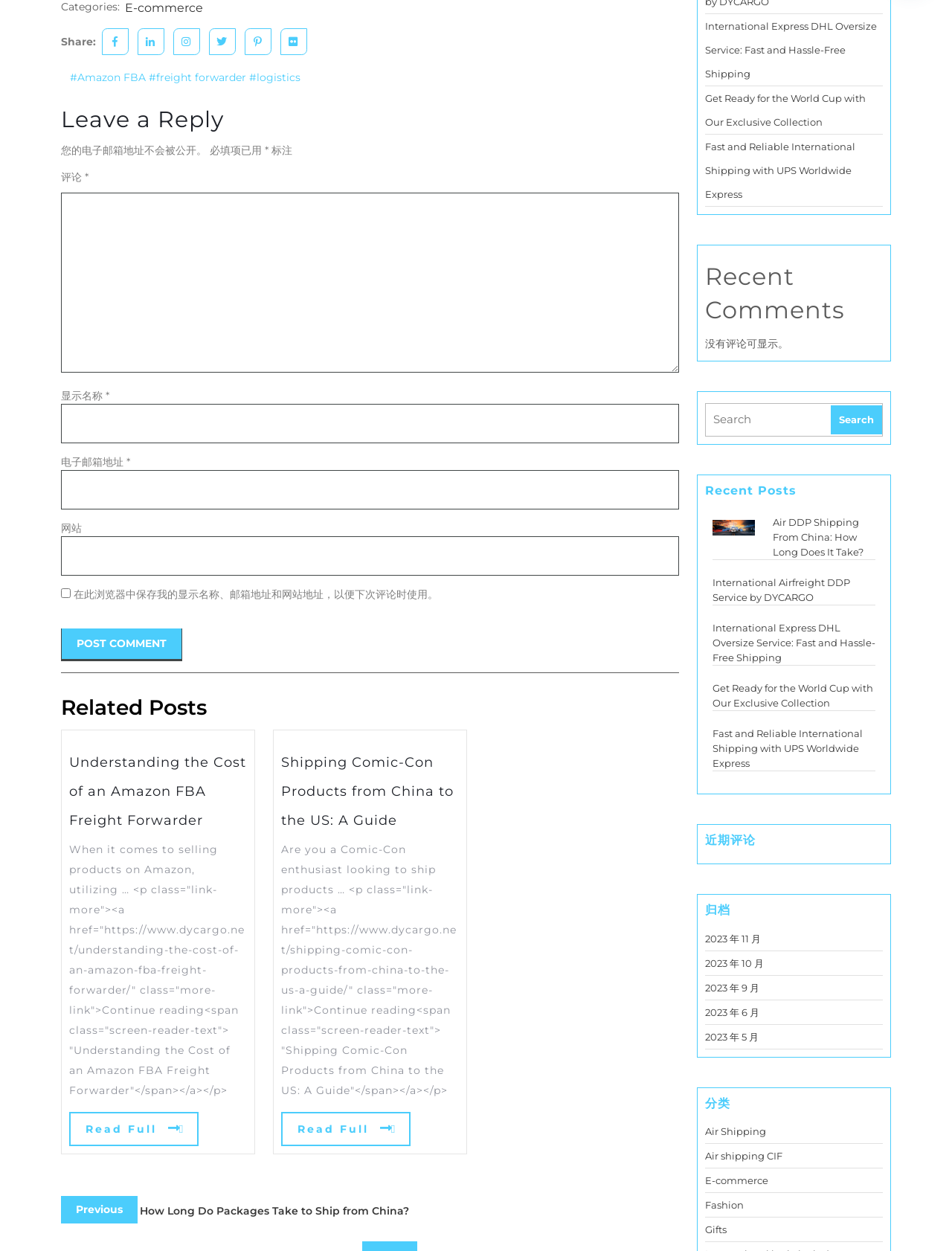Show the bounding box coordinates for the element that needs to be clicked to execute the following instruction: "Read the next news about COVID-19 vaccines". Provide the coordinates in the form of four float numbers between 0 and 1, i.e., [left, top, right, bottom].

None